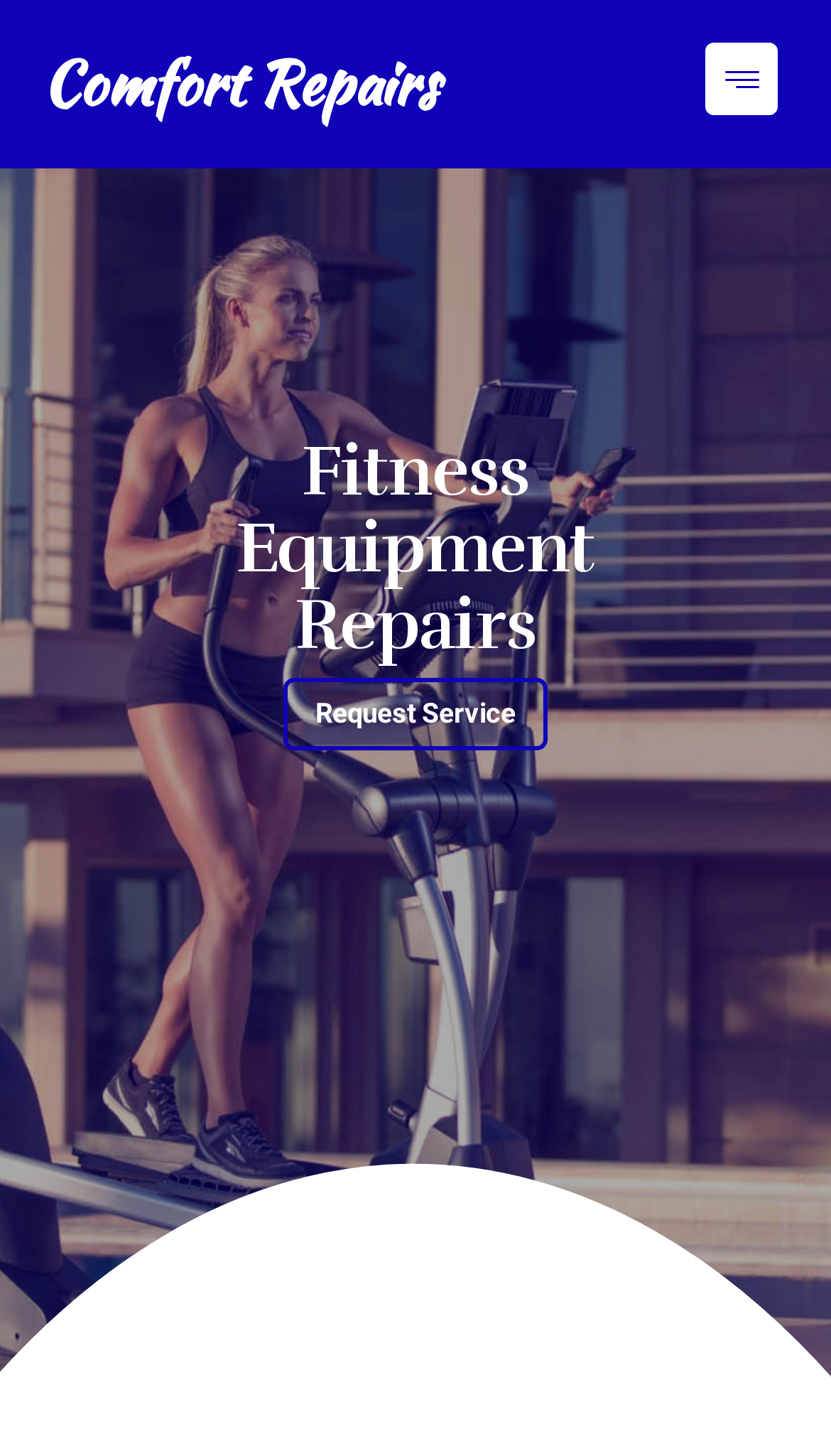Provide the bounding box for the UI element matching this description: "Request Service".

[0.341, 0.466, 0.659, 0.516]